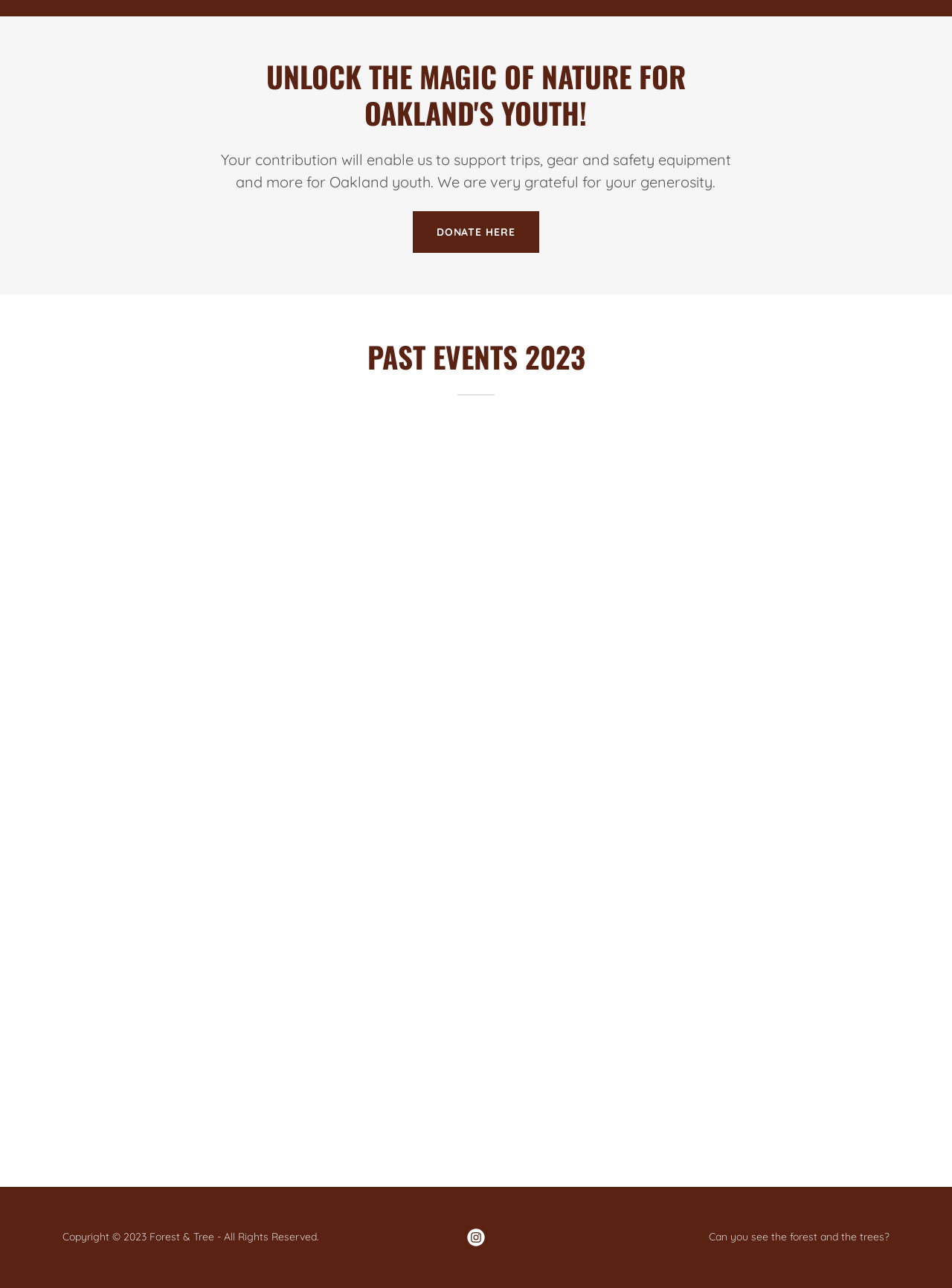What is the purpose of the 'DONATE HERE' link?
Please describe in detail the information shown in the image to answer the question.

The 'DONATE HERE' link is located below the heading 'UNLOCK THE MAGIC OF NATURE FOR OAKLAND'S YOUTH!' and the text 'Your contribution will enable us to support trips, gear and safety equipment and more for Oakland youth.' This suggests that the link is for donating to support Oakland youth.